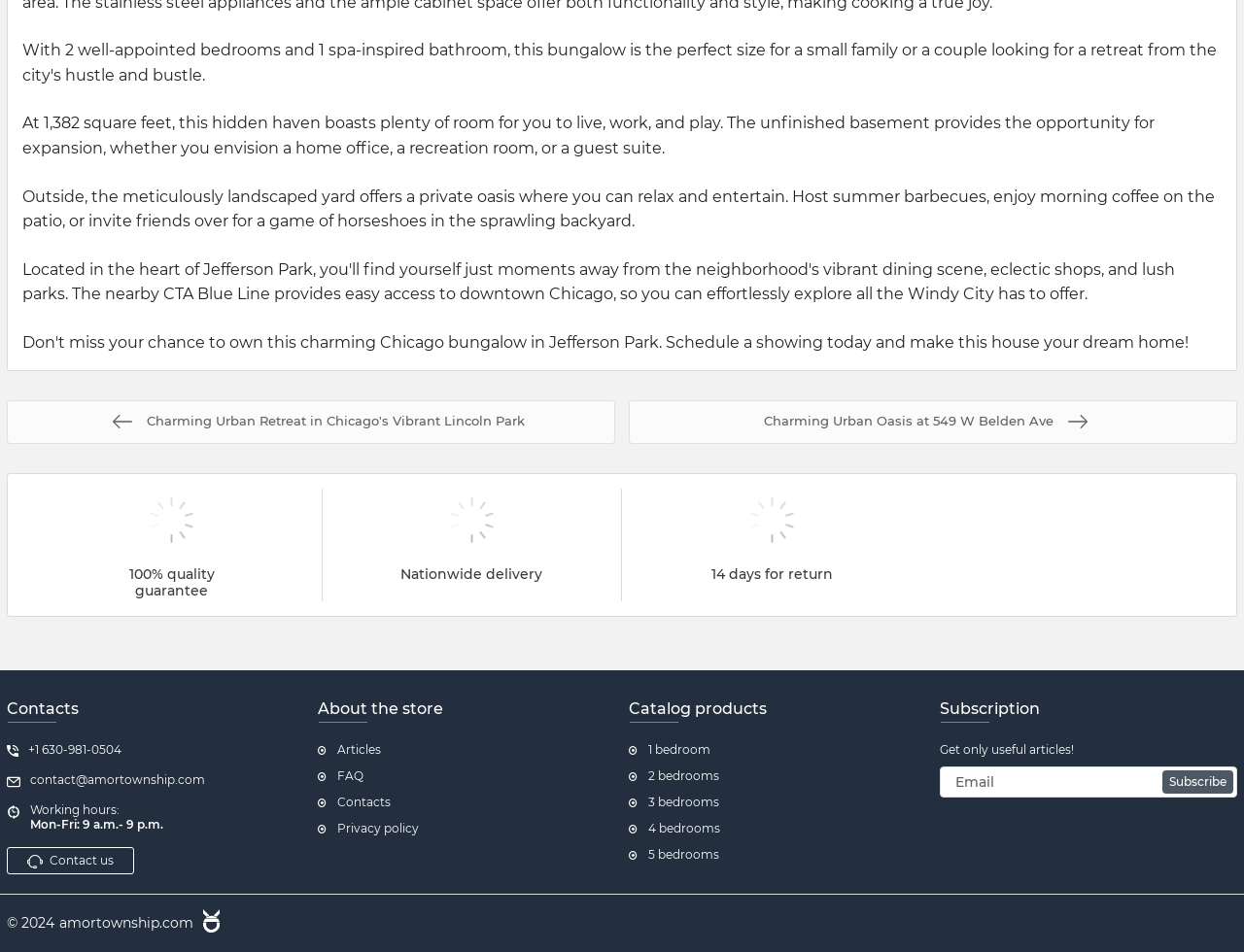Please determine the bounding box coordinates of the section I need to click to accomplish this instruction: "View the '1 bedroom' catalog products".

[0.505, 0.78, 0.745, 0.797]